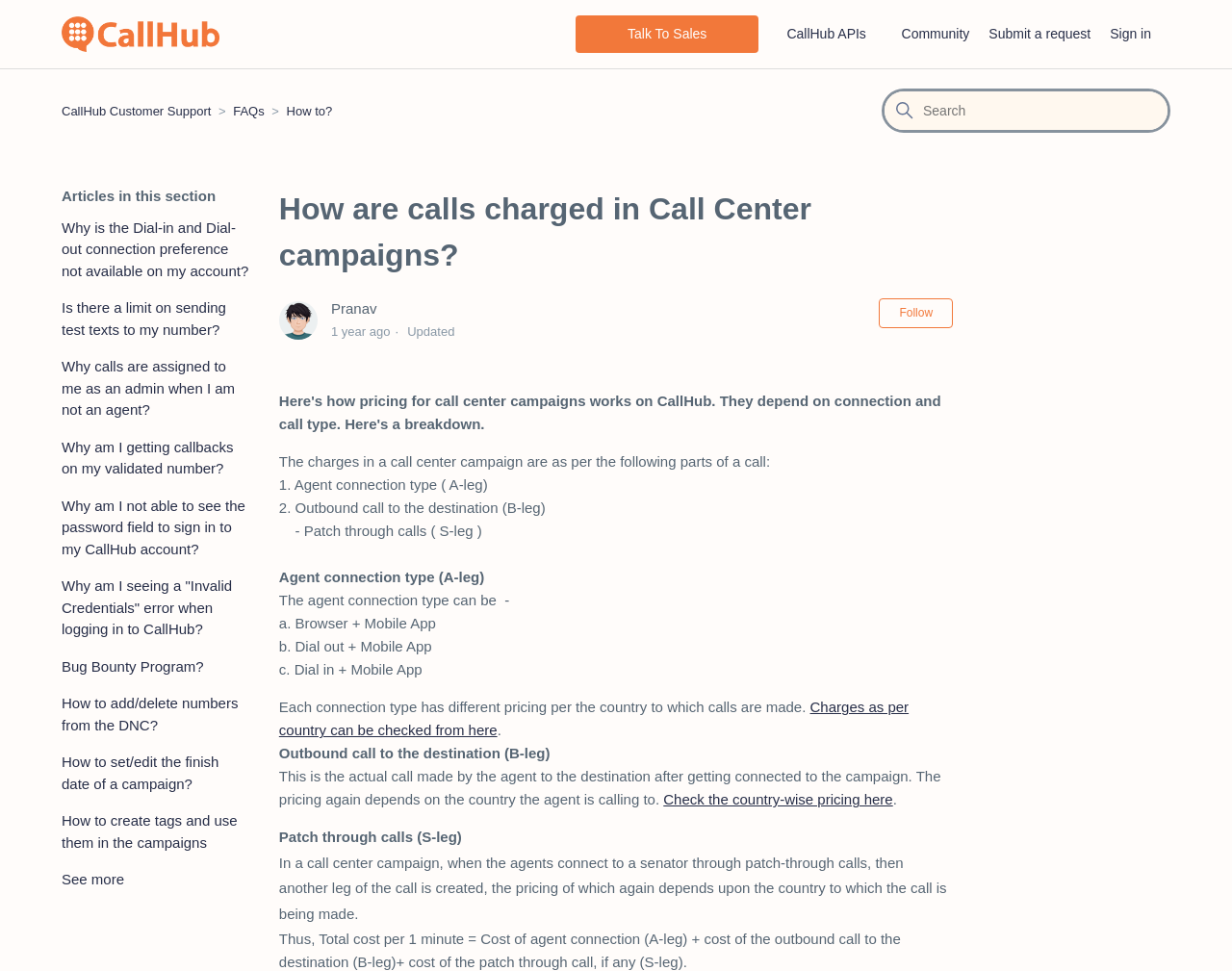Generate the text of the webpage's primary heading.

How are calls charged in Call Center campaigns?